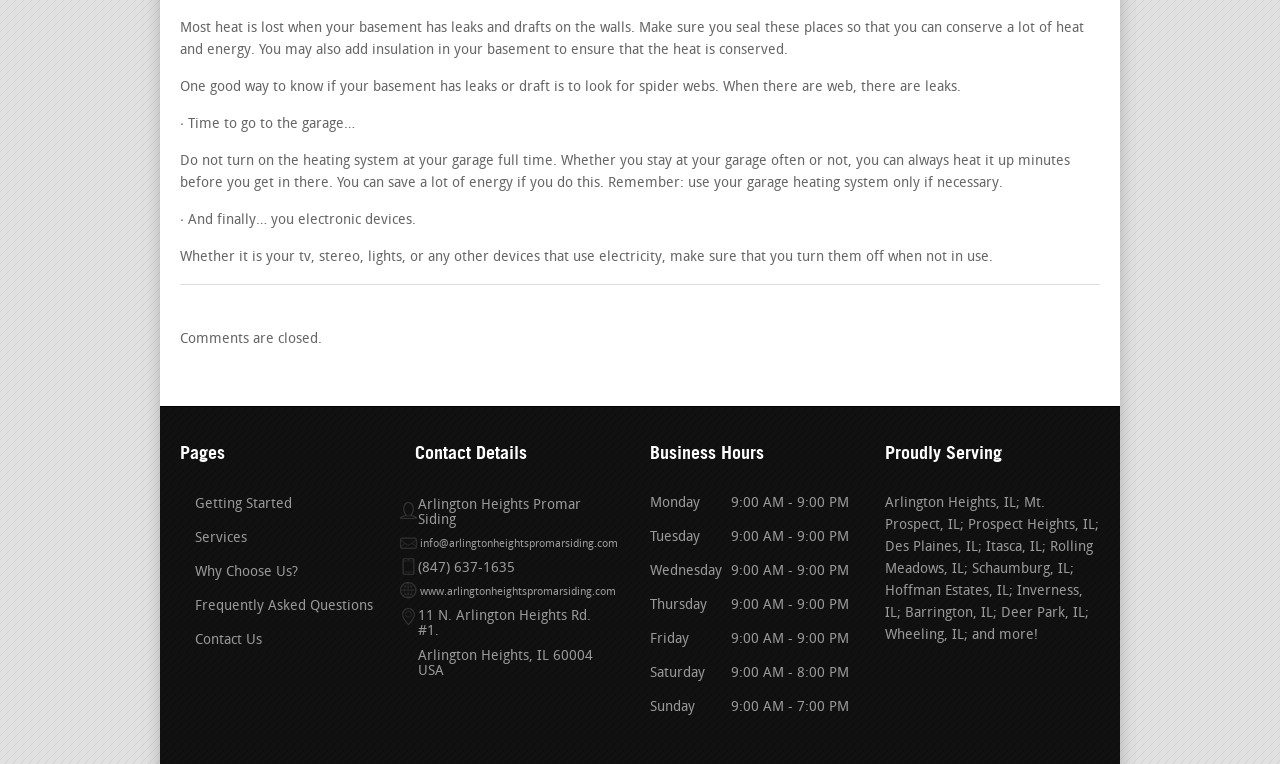Give a concise answer using only one word or phrase for this question:
What is the name of the company?

Arlington Heights Promar Siding